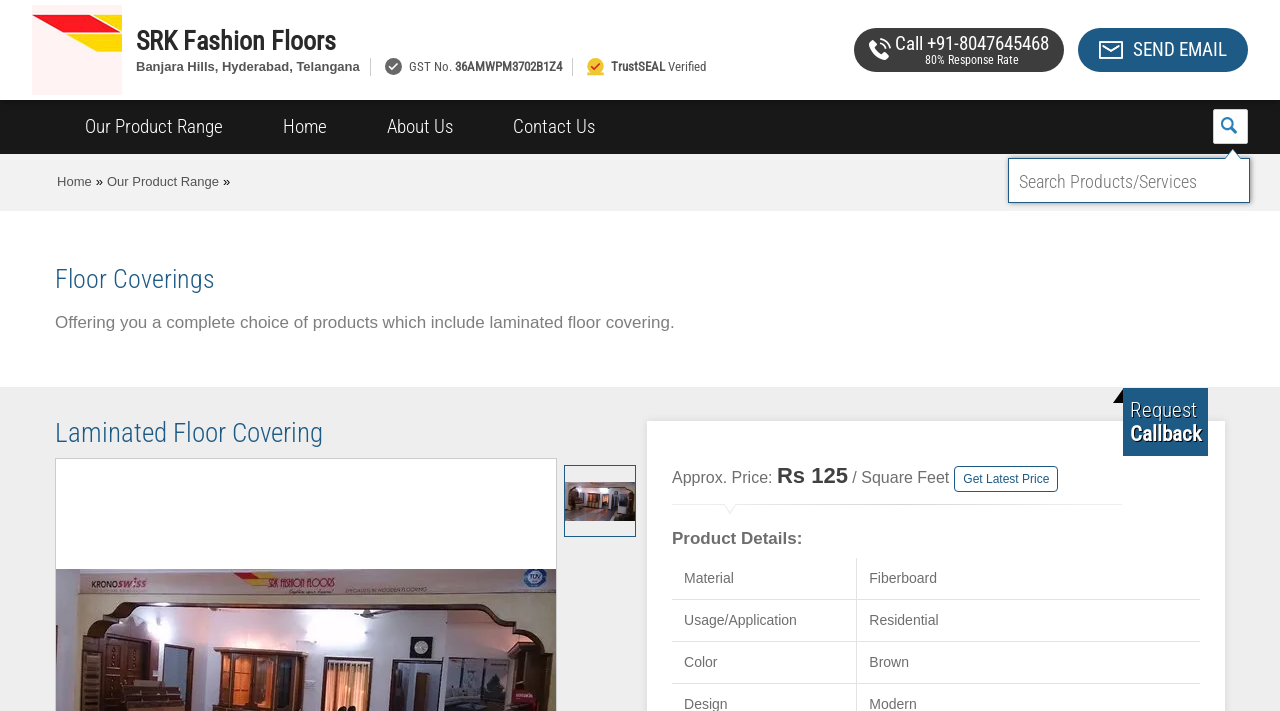Find the bounding box coordinates of the UI element according to this description: "Home".

[0.198, 0.141, 0.279, 0.217]